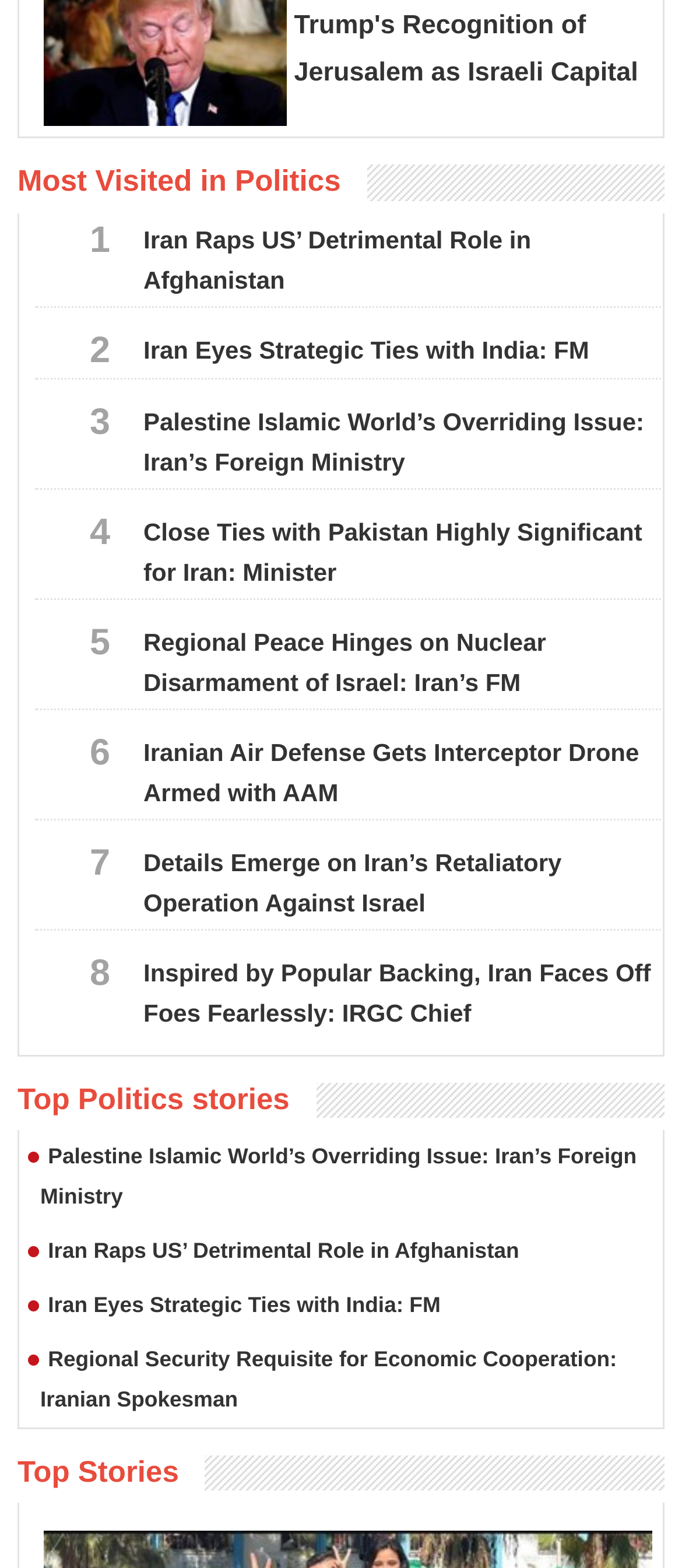What is the title of the first article? Based on the screenshot, please respond with a single word or phrase.

Iran Raps US’ Detrimental Role in Afghanistan